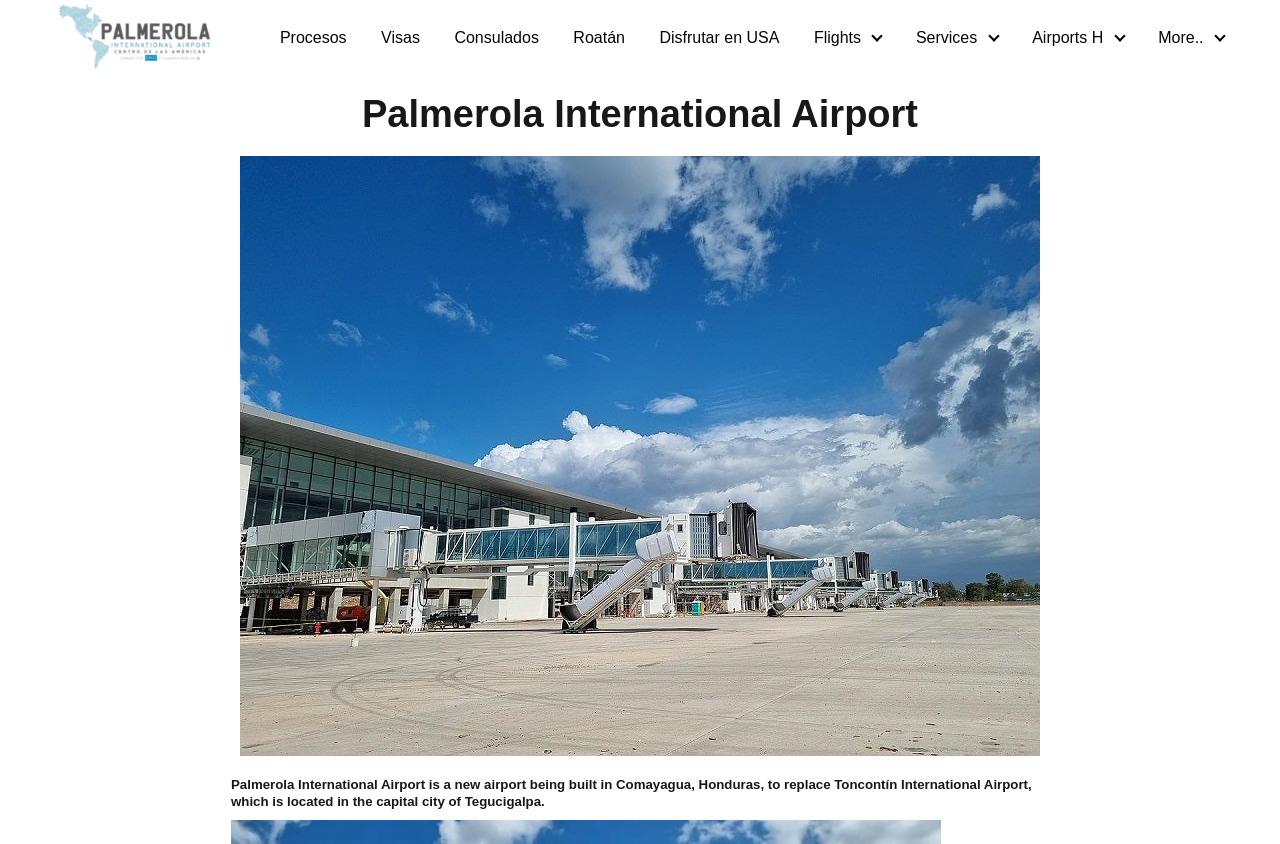Based on the element description Flights, identify the bounding box coordinates for the UI element. The coordinates should be in the format (top-left x, top-left y, bottom-right x, bottom-right y) and within the 0 to 1 range.

[0.636, 0.034, 0.679, 0.054]